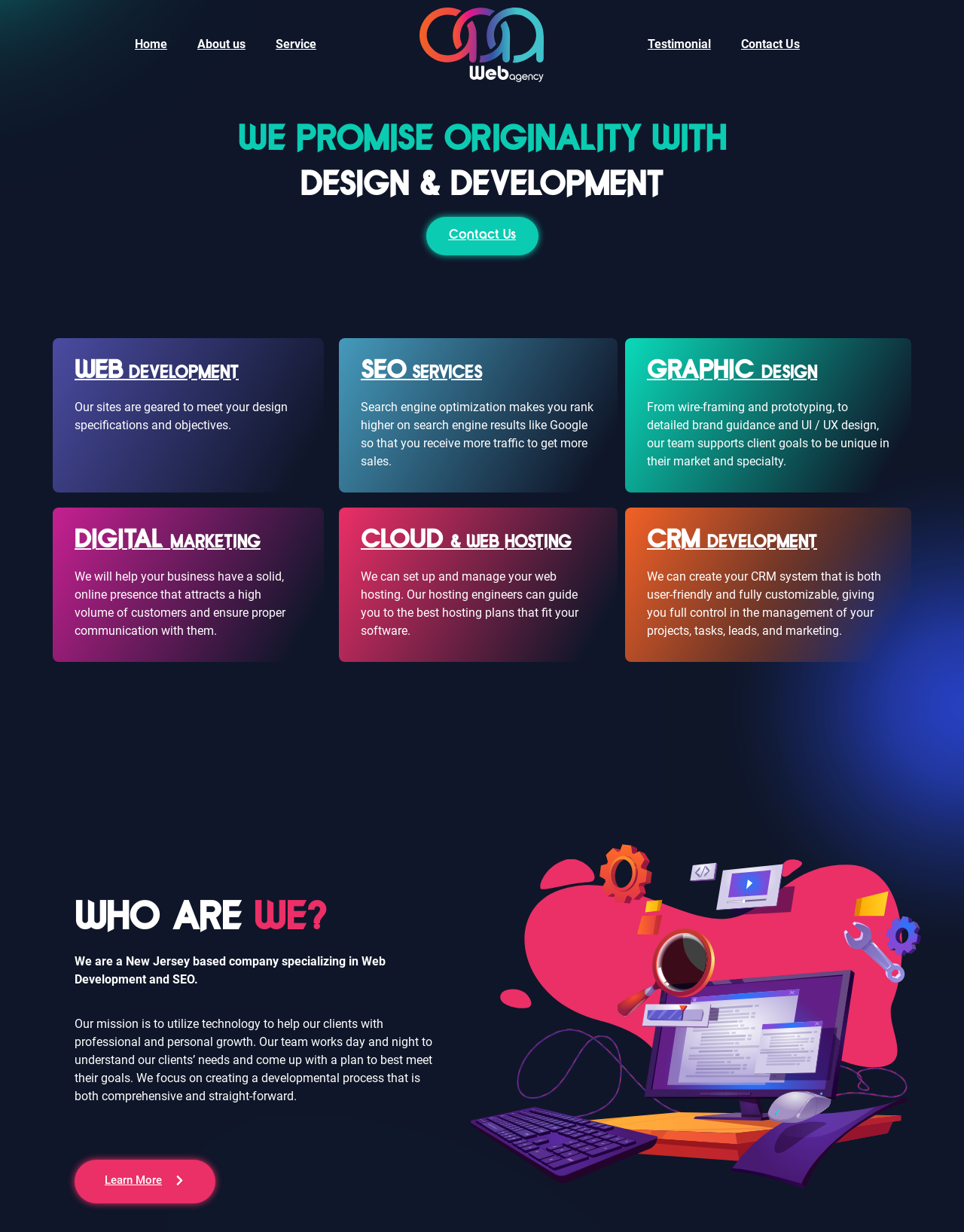Identify the bounding box of the UI element that matches this description: "Service".

[0.27, 0.022, 0.344, 0.05]